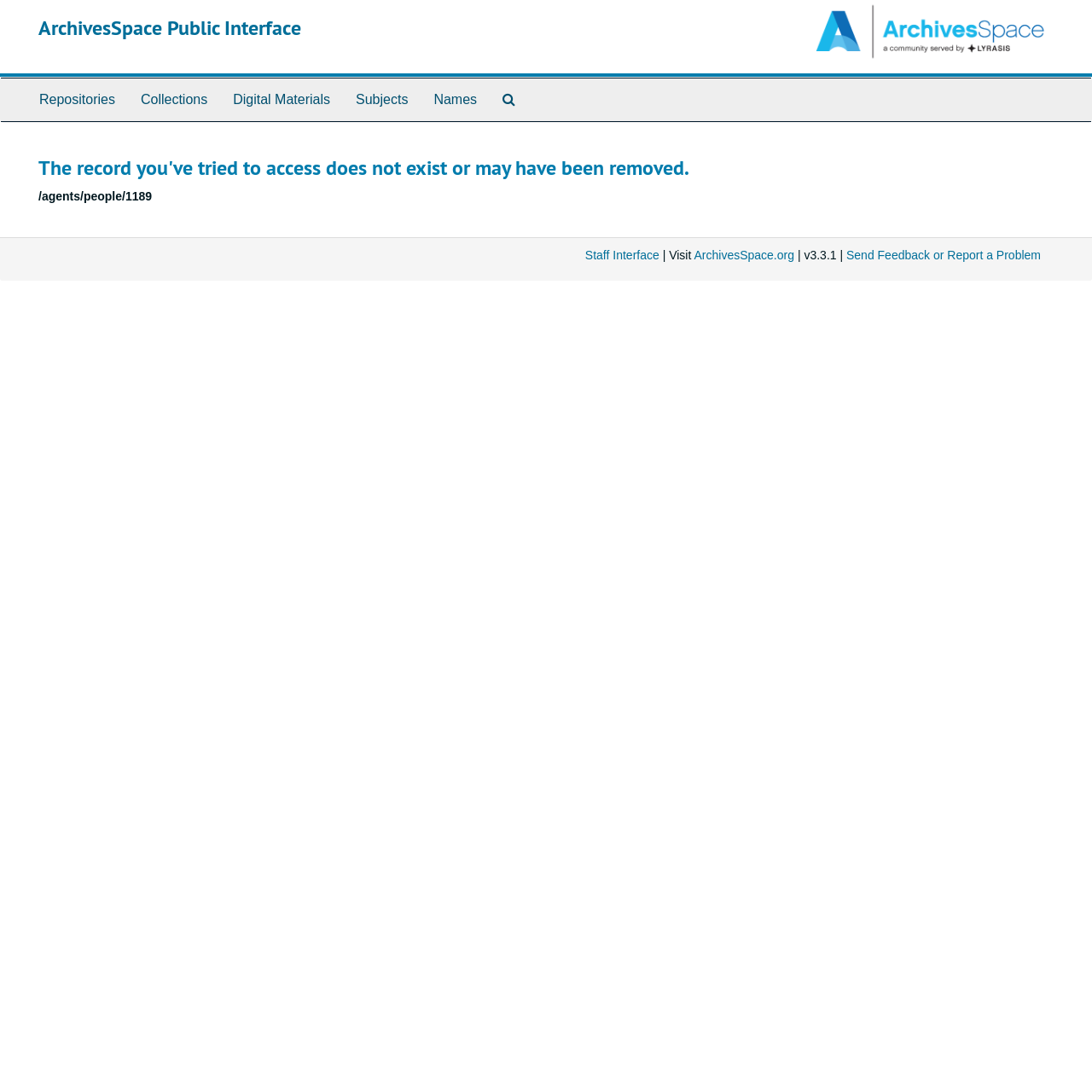Identify the bounding box coordinates of the part that should be clicked to carry out this instruction: "visit Repositories".

[0.024, 0.072, 0.117, 0.111]